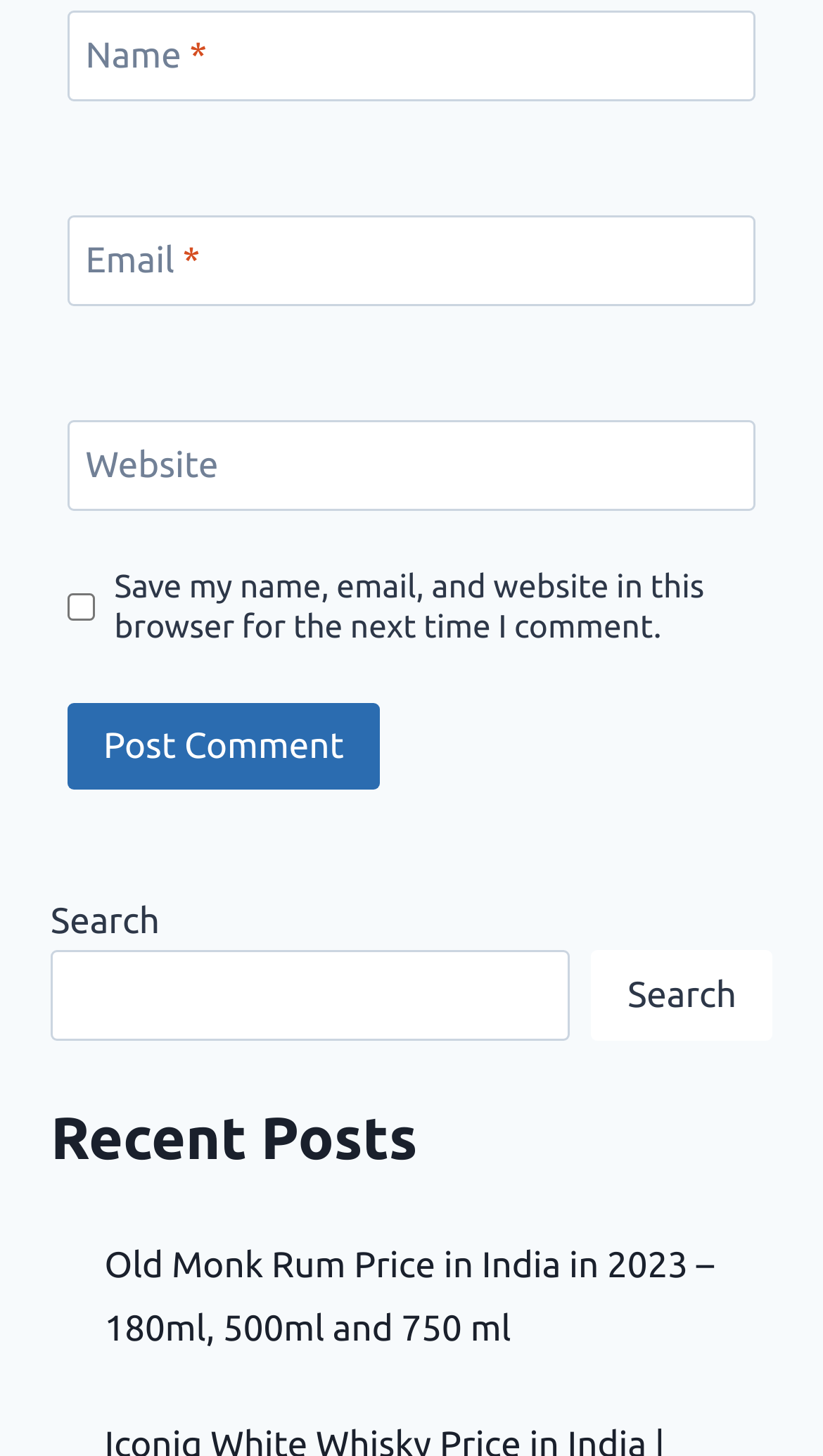Please reply with a single word or brief phrase to the question: 
What is required to submit a comment?

Name and Email